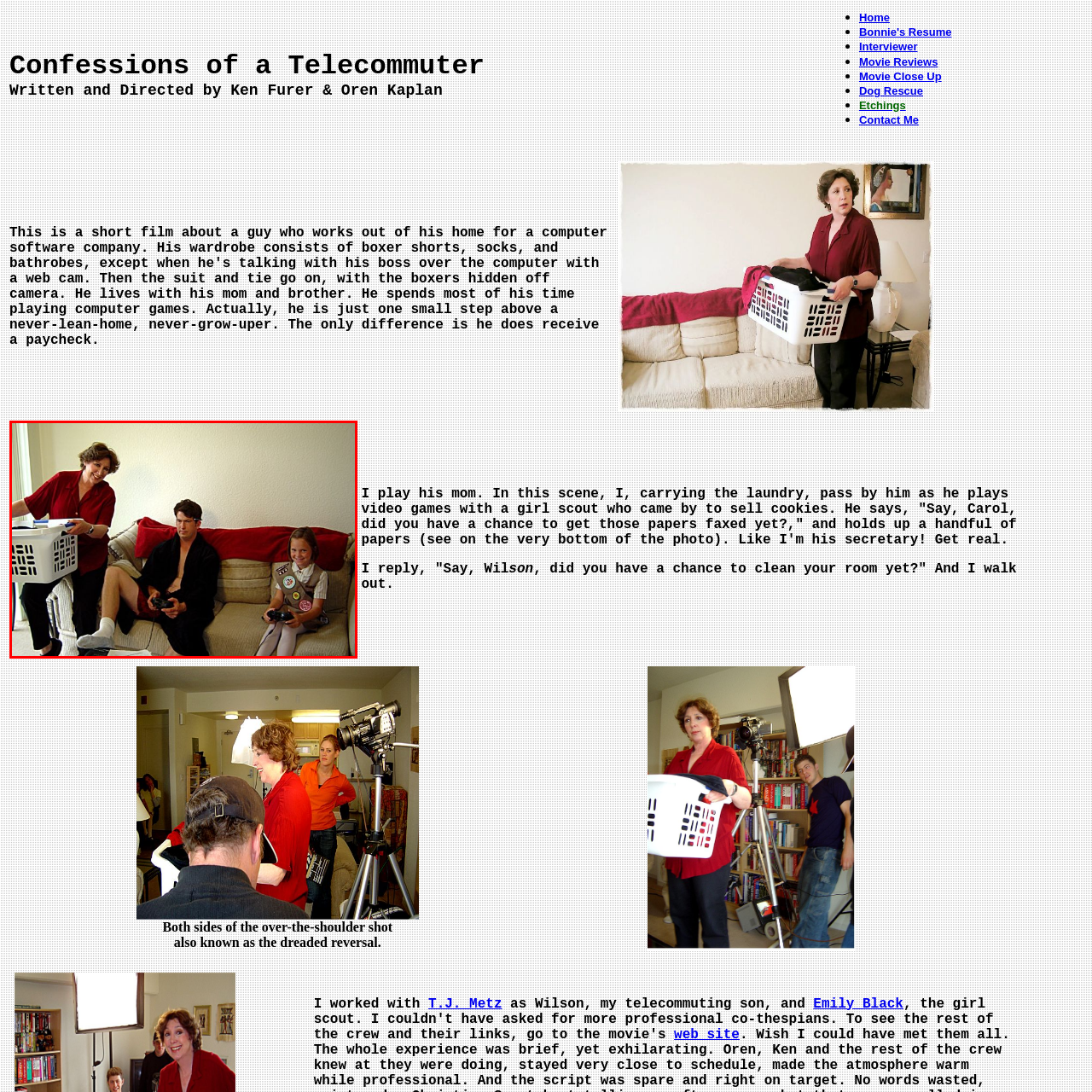Give an in-depth description of the picture inside the red marked area.

In a humorous scene from the film "Confessions of a Telecommuter," a mother figures in a playful moment with her son and a girl scout. The mother, dressed casually in a red top, carries a laundry basket as she stands beside her son, who is seated on a couch. He is dressed in a black robe, paired with boxer shorts and socks, fully engrossed in playing video games. Next to him sits the girl scout, smiling and holding a game controller, while wearing her scouting uniform adorned with badges. The contrast between the laid-back atmosphere, symbolized by the son’s informal attire, and the girl scout’s readiness to sell cookies adds a comedic touch to the scene. The dialogue in the film highlights the interaction between these characters, emphasizing the playful banter as they navigate their roles within this entertaining domestic setting.